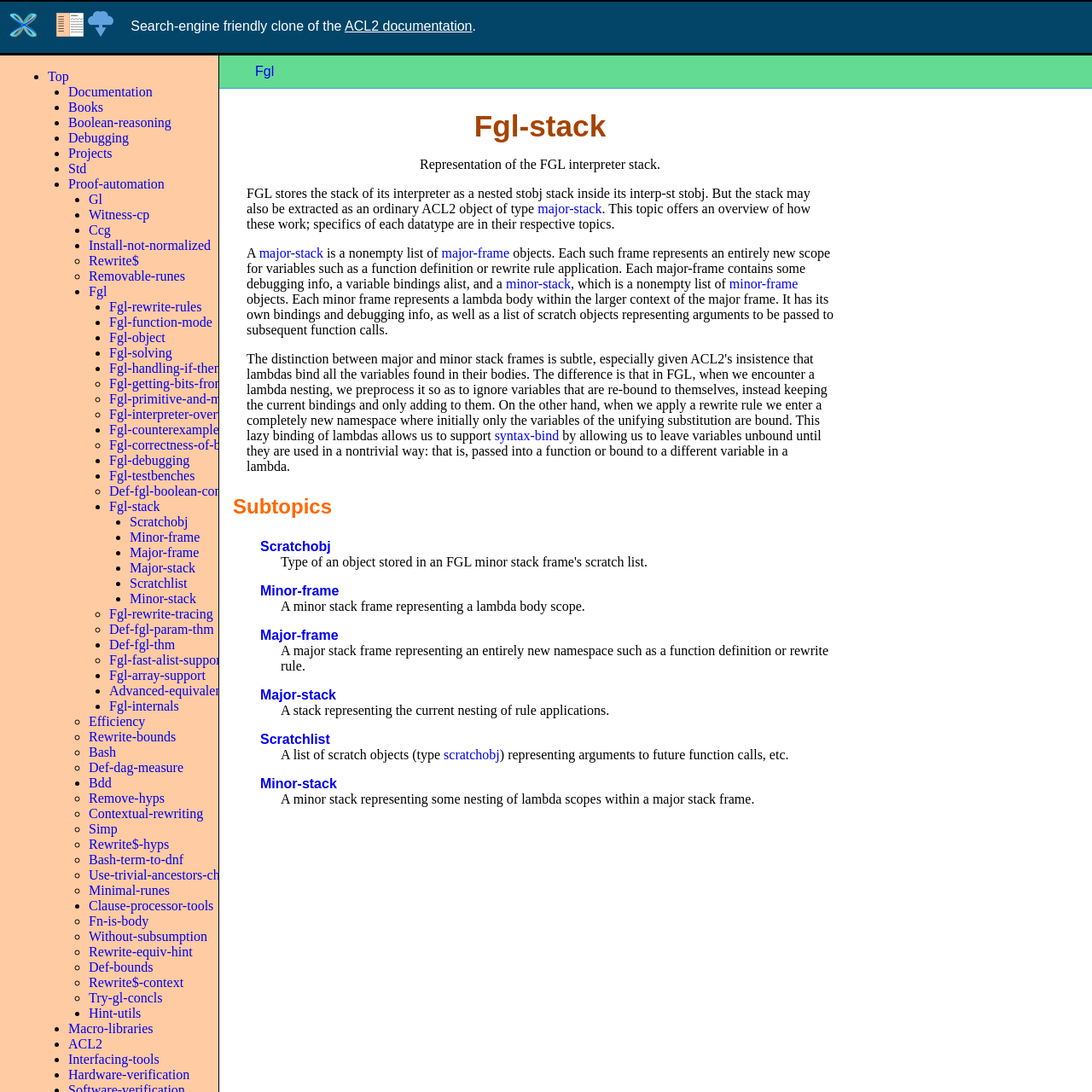Please specify the bounding box coordinates of the clickable region to carry out the following instruction: "Explore 'Fgl-stack'". The coordinates should be four float numbers between 0 and 1, in the format [left, top, right, bottom].

[0.1, 0.457, 0.147, 0.47]